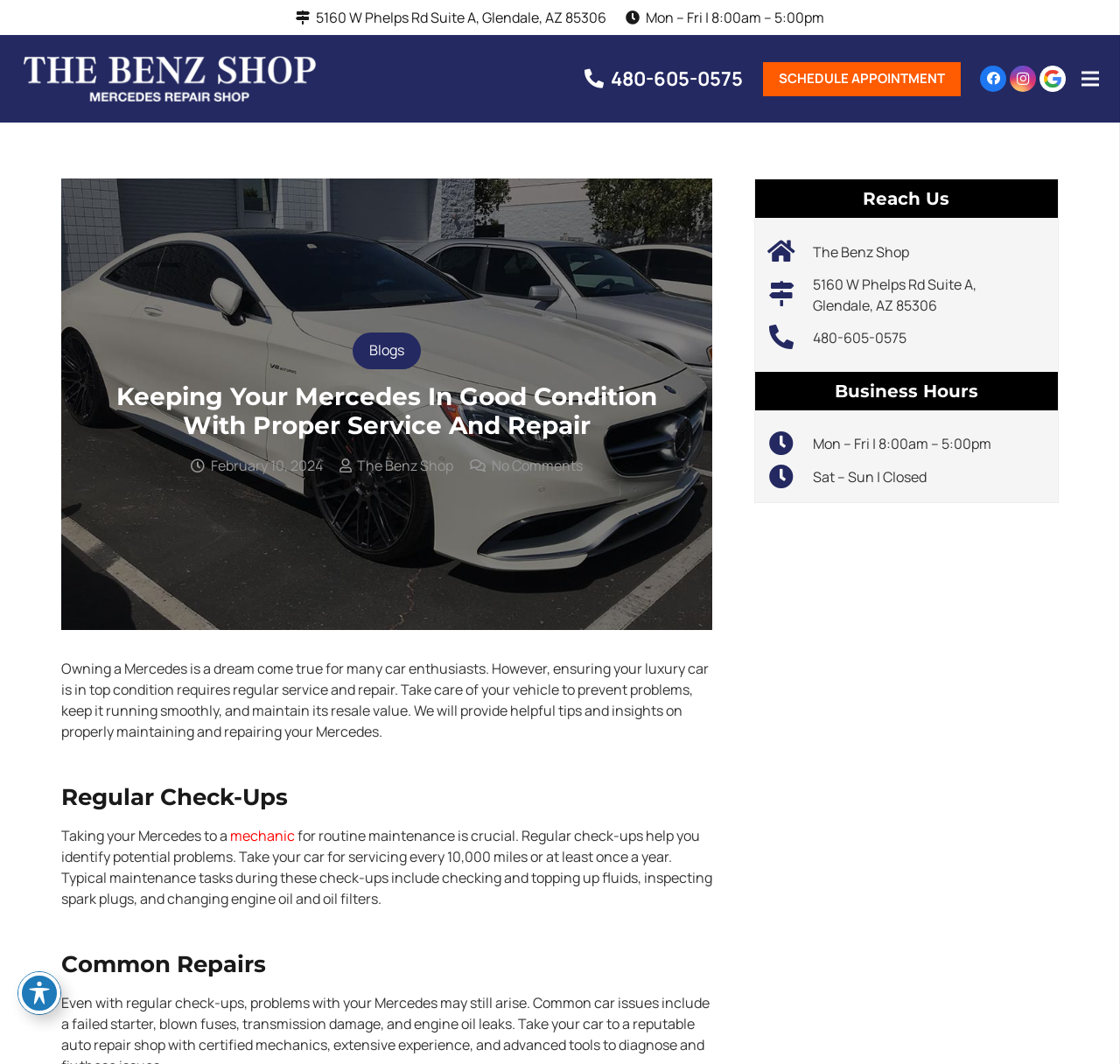Respond with a single word or phrase to the following question: What is the address of The Benz Shop?

5160 W Phelps Rd Suite A, Glendale, AZ 85306